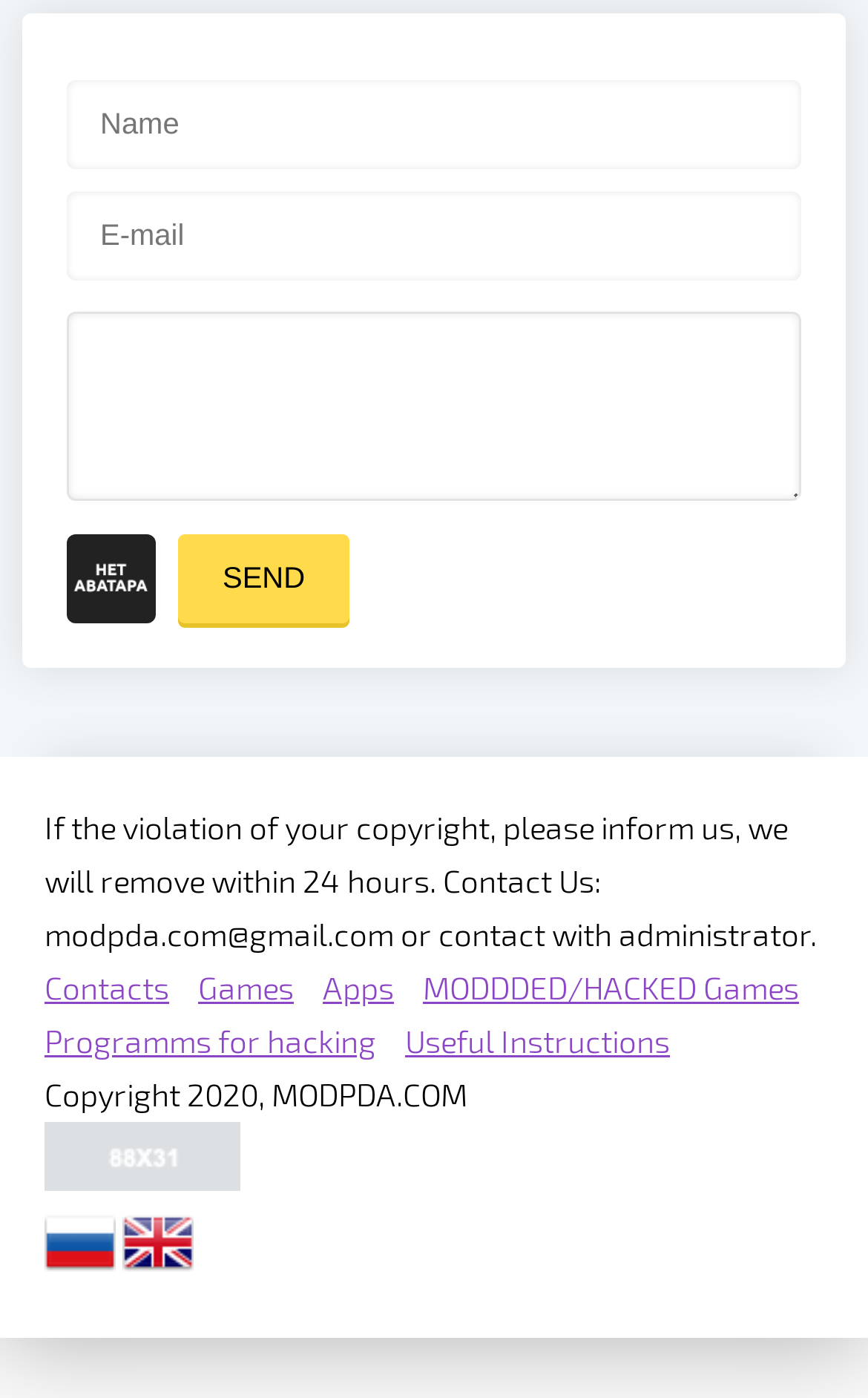Provide the bounding box coordinates of the area you need to click to execute the following instruction: "Go to Contacts".

[0.051, 0.693, 0.195, 0.72]